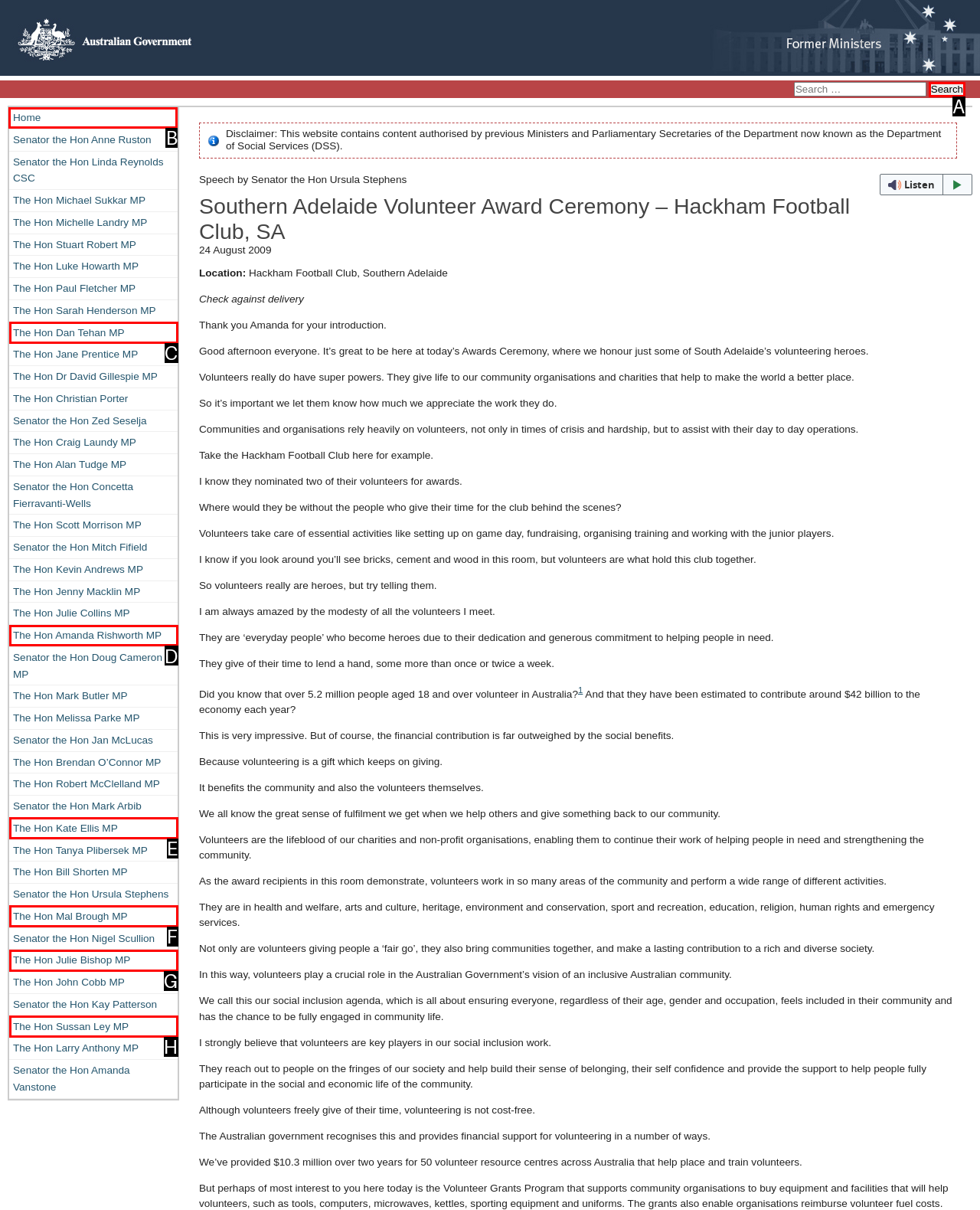Tell me which letter I should select to achieve the following goal: Go to the Home page
Answer with the corresponding letter from the provided options directly.

B